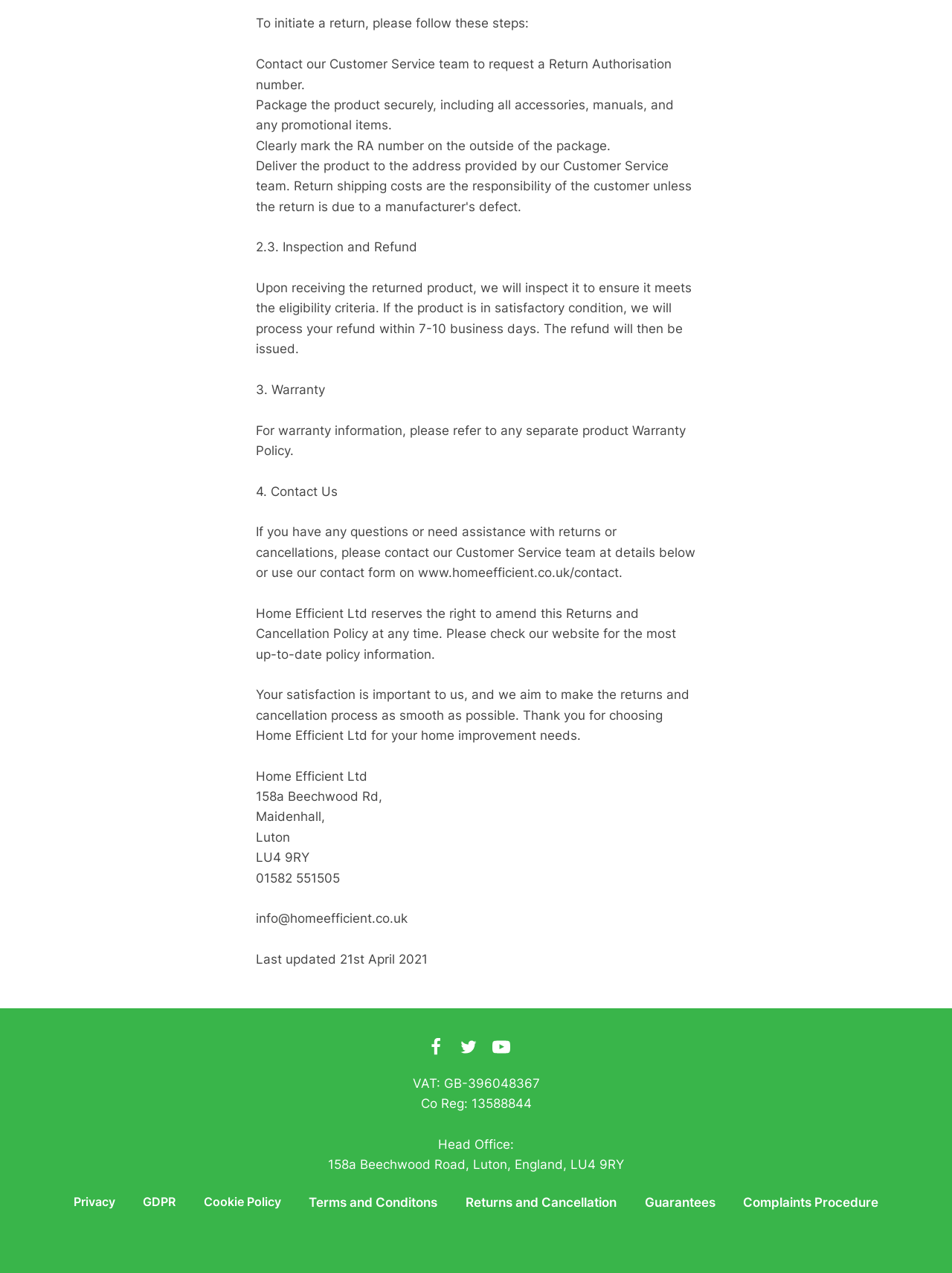Provide a brief response to the question using a single word or phrase: 
What is the company's VAT number?

GB-396048367